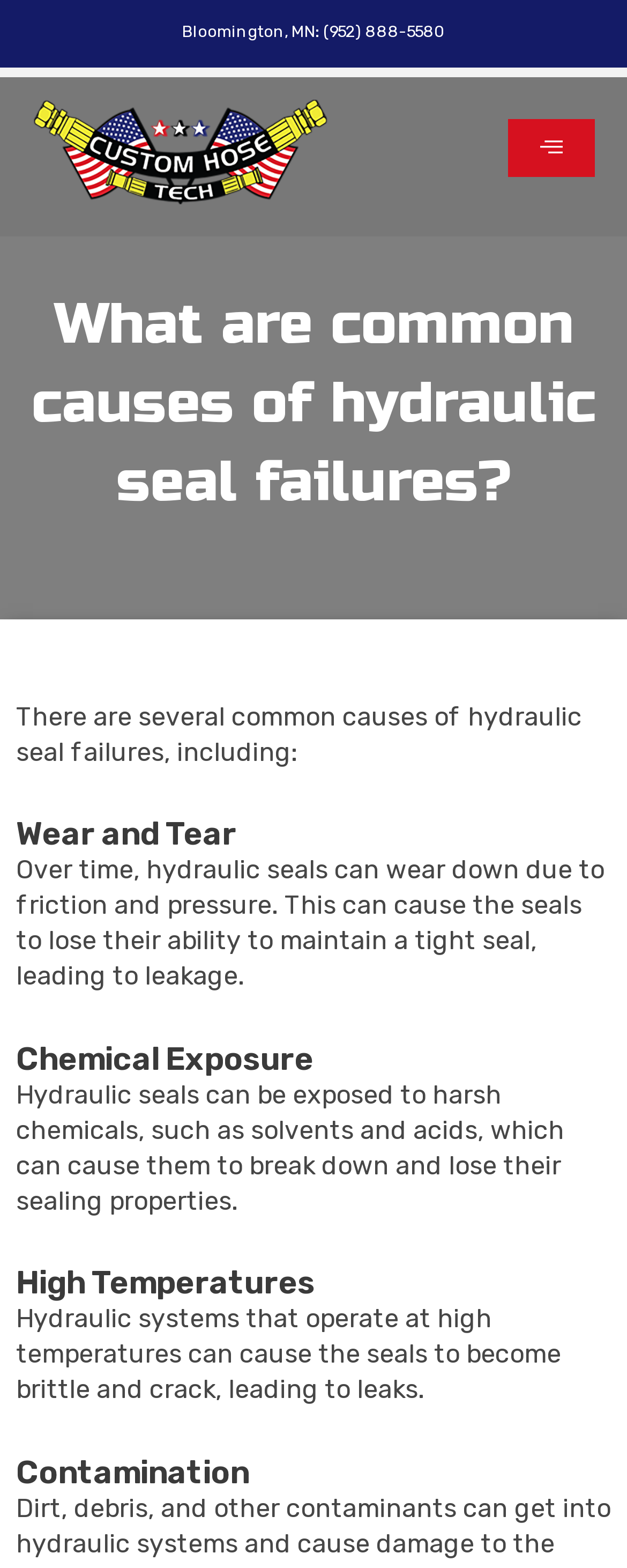Generate the text content of the main heading of the webpage.

What are common causes of hydraulic seal failures?